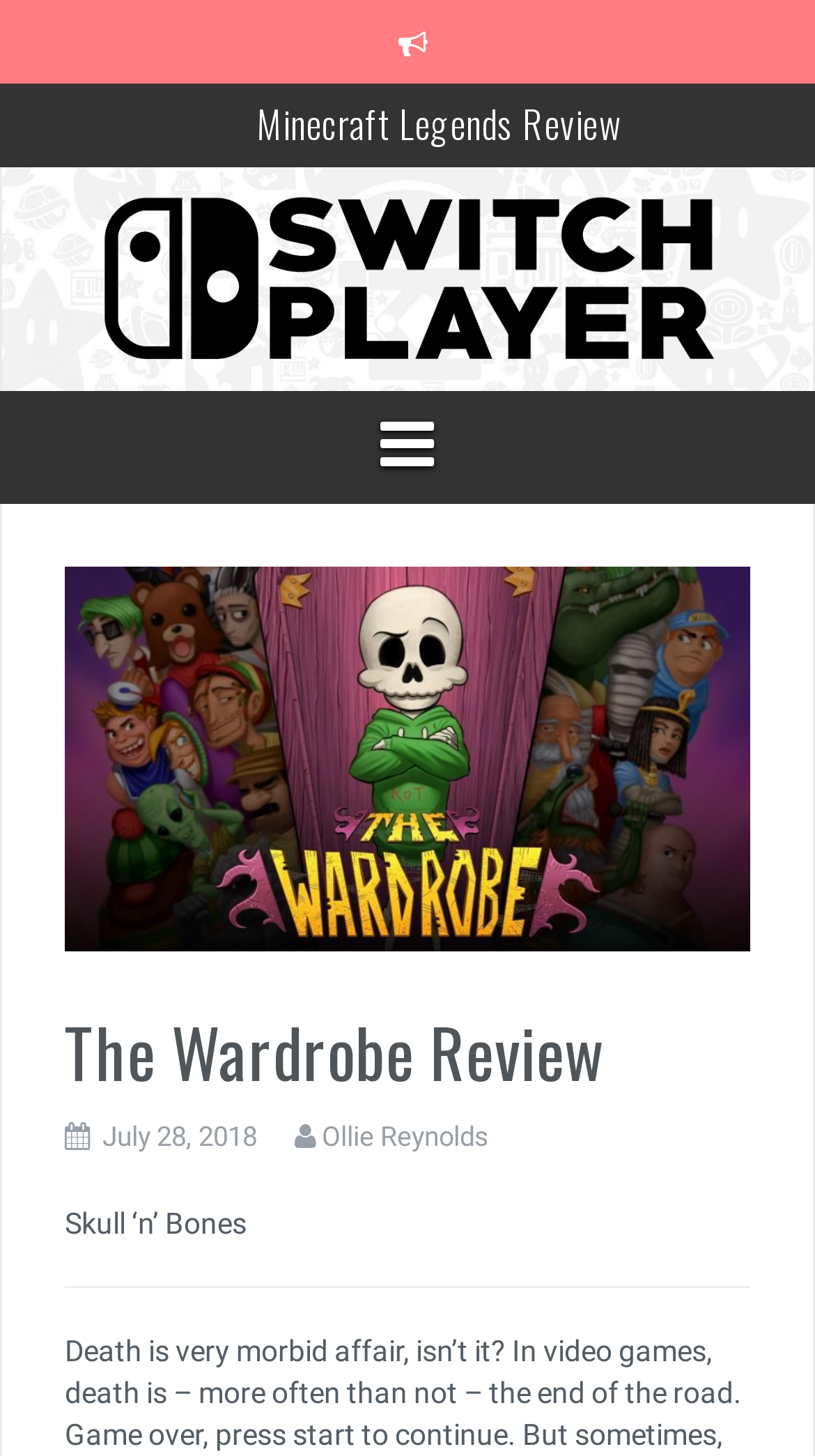Locate the bounding box coordinates of the clickable region necessary to complete the following instruction: "Go to Switch Player homepage". Provide the coordinates in the format of four float numbers between 0 and 1, i.e., [left, top, right, bottom].

[0.115, 0.178, 0.885, 0.201]